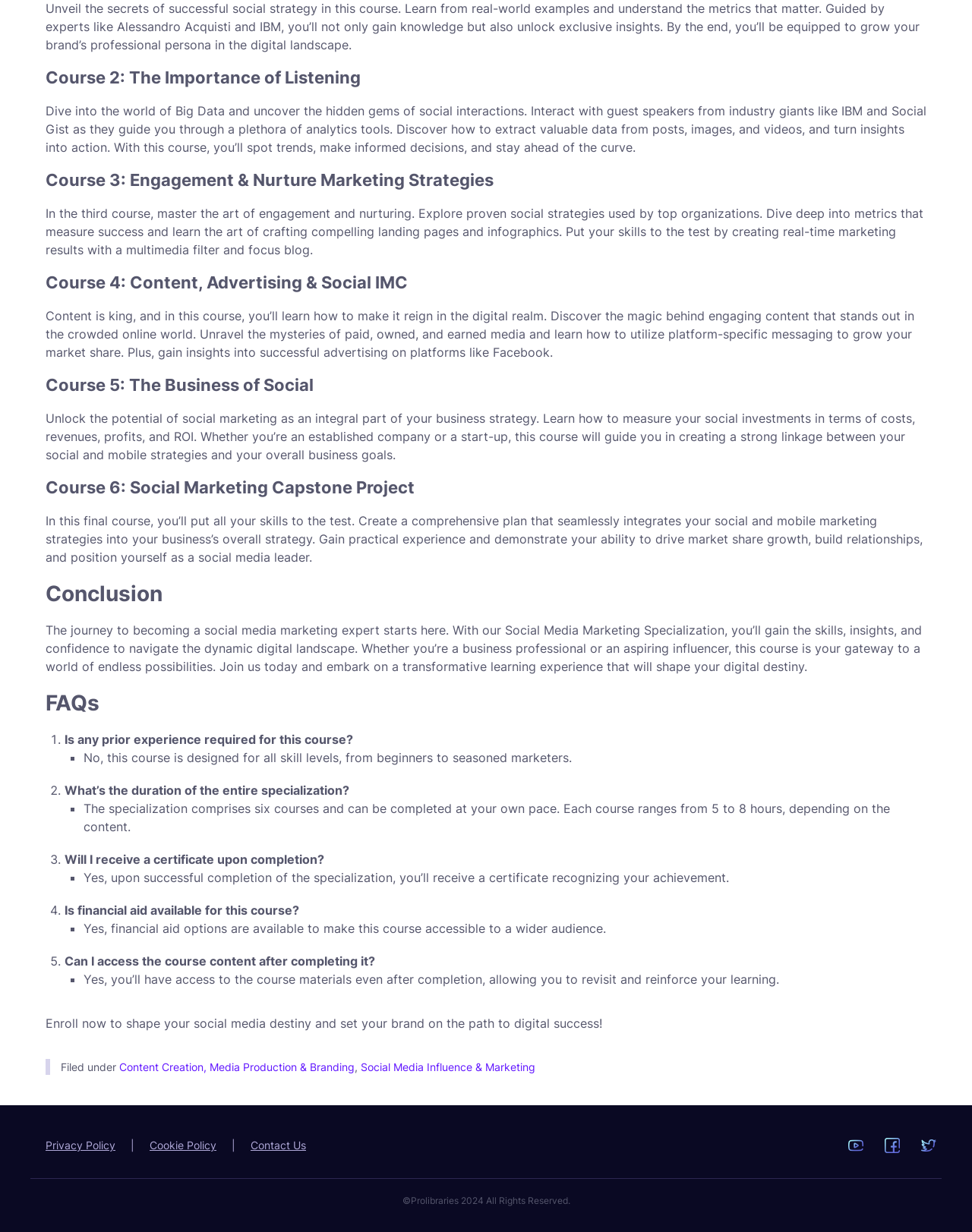Provide a brief response to the question below using one word or phrase:
What is the topic of Course 3?

Engagement & Nurture Marketing Strategies